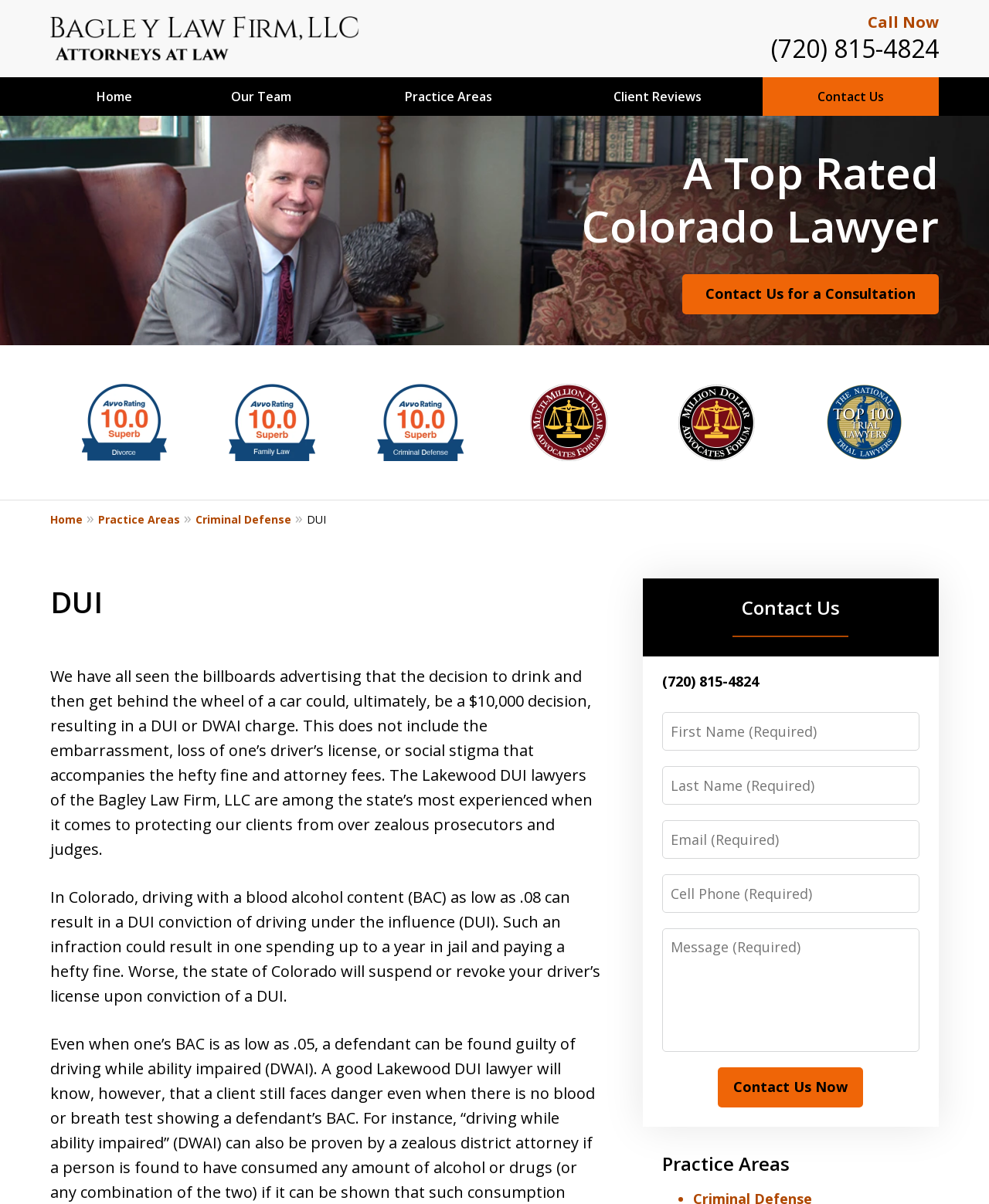How many badges are displayed on the webpage?
Provide a one-word or short-phrase answer based on the image.

6